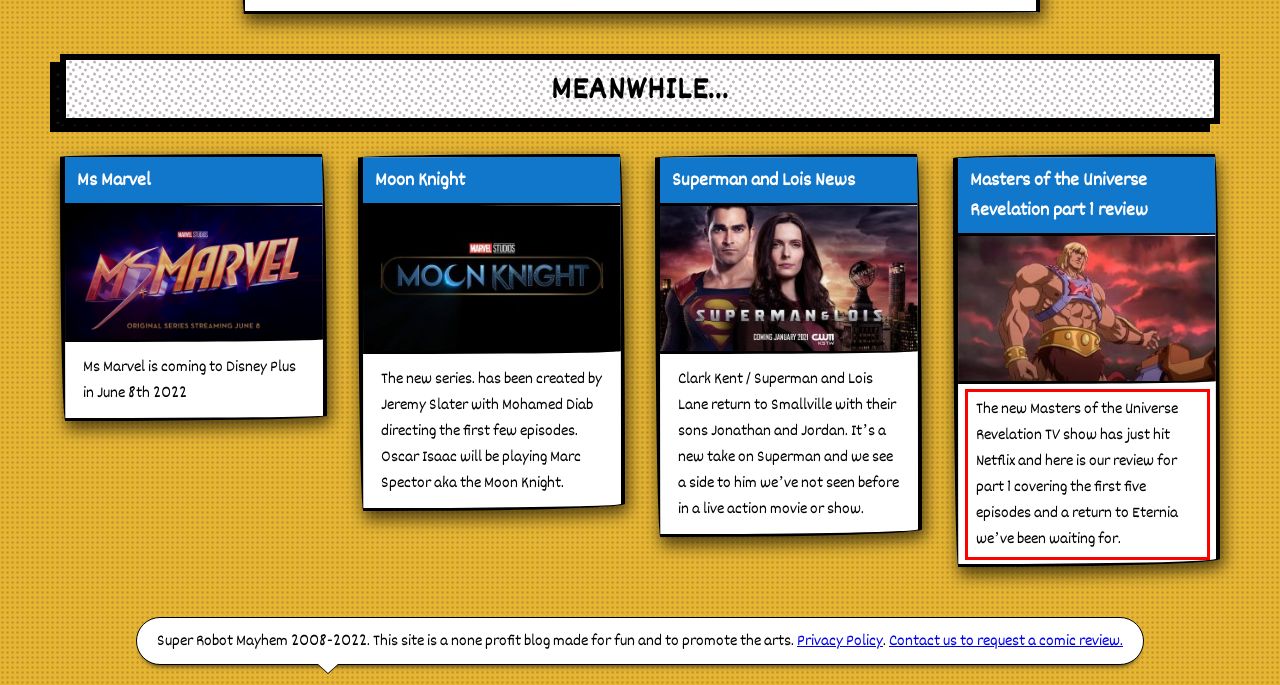Please identify and extract the text content from the UI element encased in a red bounding box on the provided webpage screenshot.

The new Masters of the Universe Revelation TV show has just hit Netflix and here is our review for part 1 covering the first five episodes and a return to Eternia we’ve been waiting for.